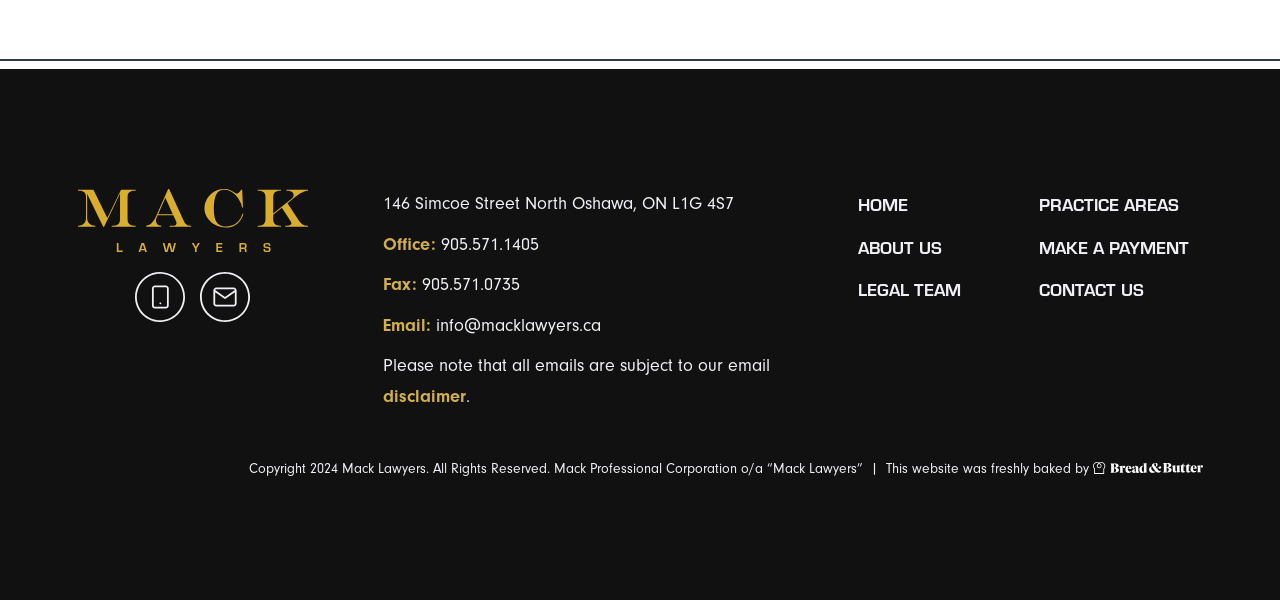Identify the coordinates of the bounding box for the element that must be clicked to accomplish the instruction: "Click the Mack Lawyers logo".

[0.061, 0.315, 0.24, 0.42]